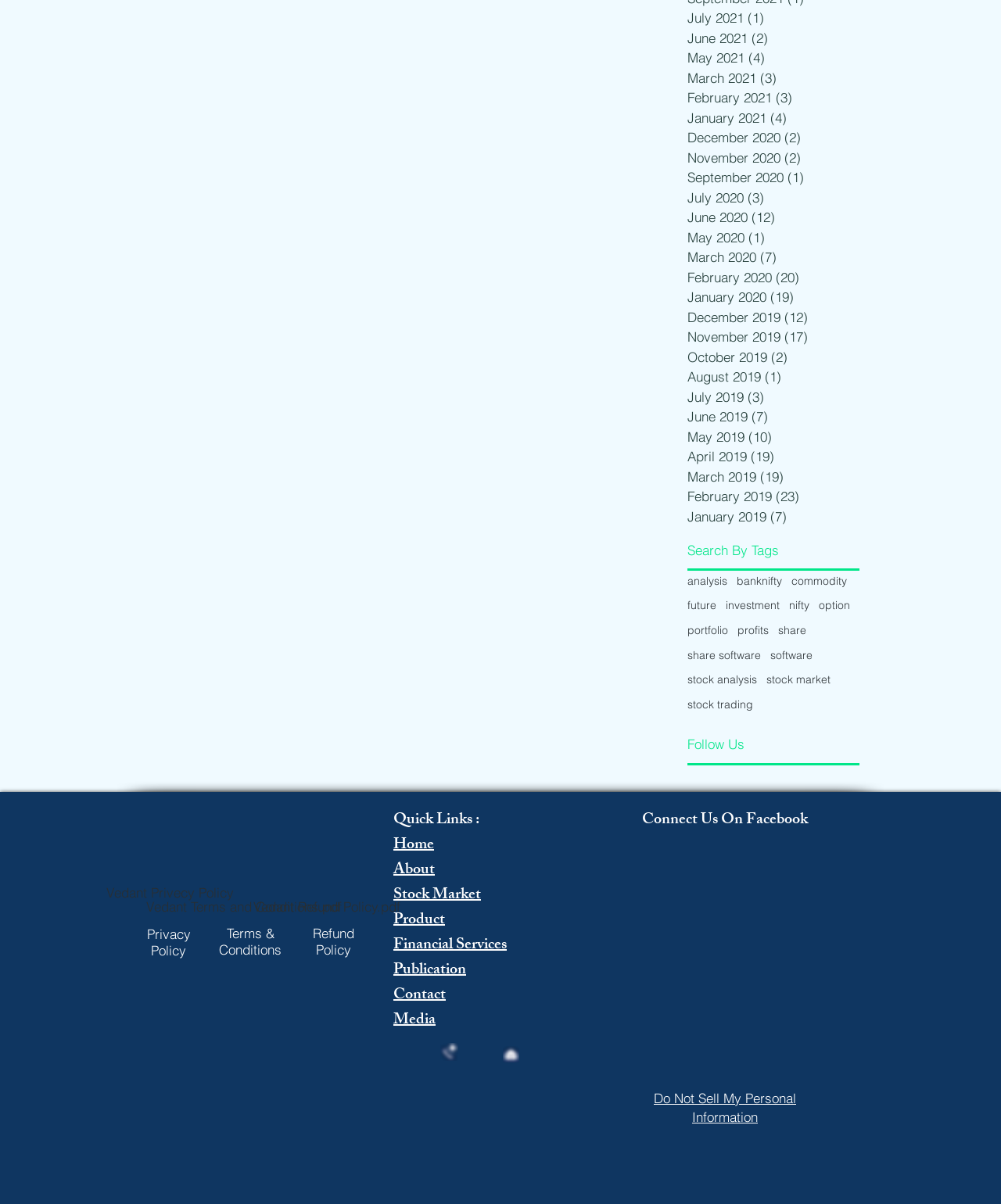Determine the bounding box coordinates of the region to click in order to accomplish the following instruction: "View Vedant Privacy Policy". Provide the coordinates as four float numbers between 0 and 1, specifically [left, top, right, bottom].

[0.117, 0.685, 0.222, 0.753]